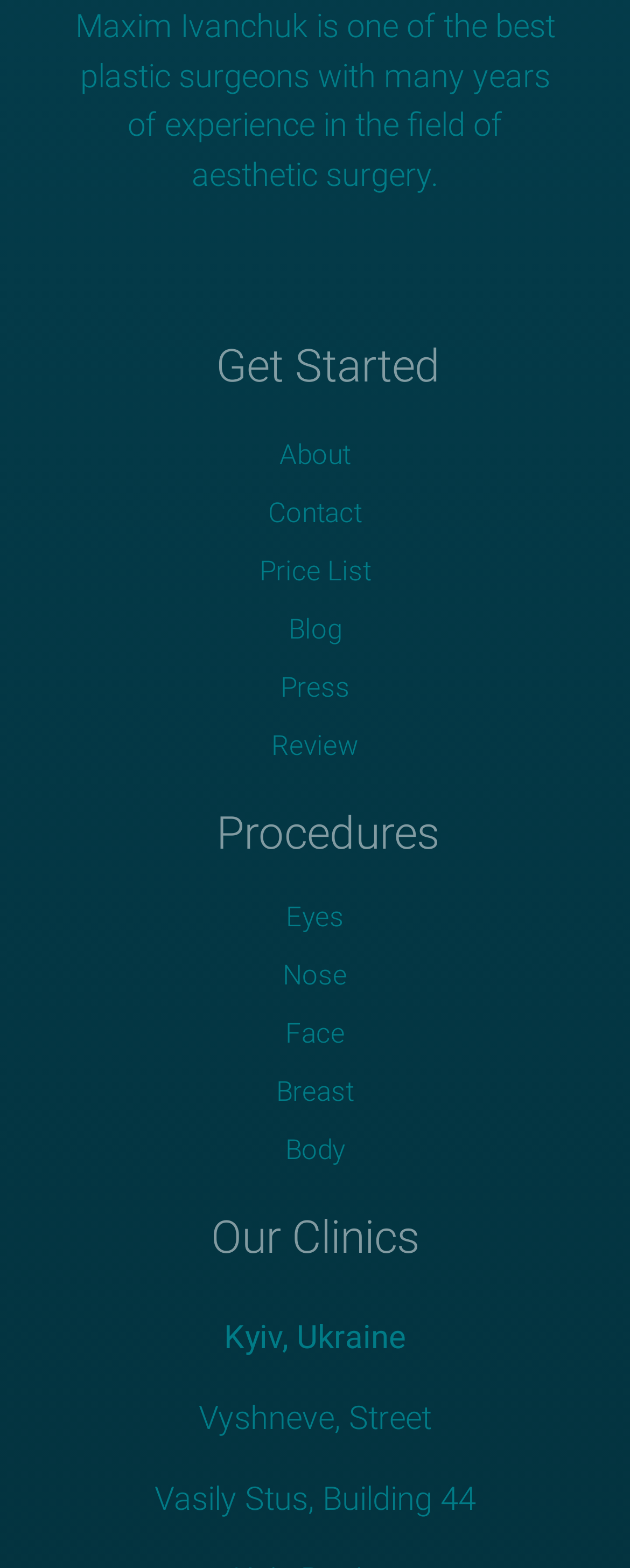Provide the bounding box coordinates of the HTML element described by the text: "Price List".

[0.026, 0.345, 0.974, 0.383]